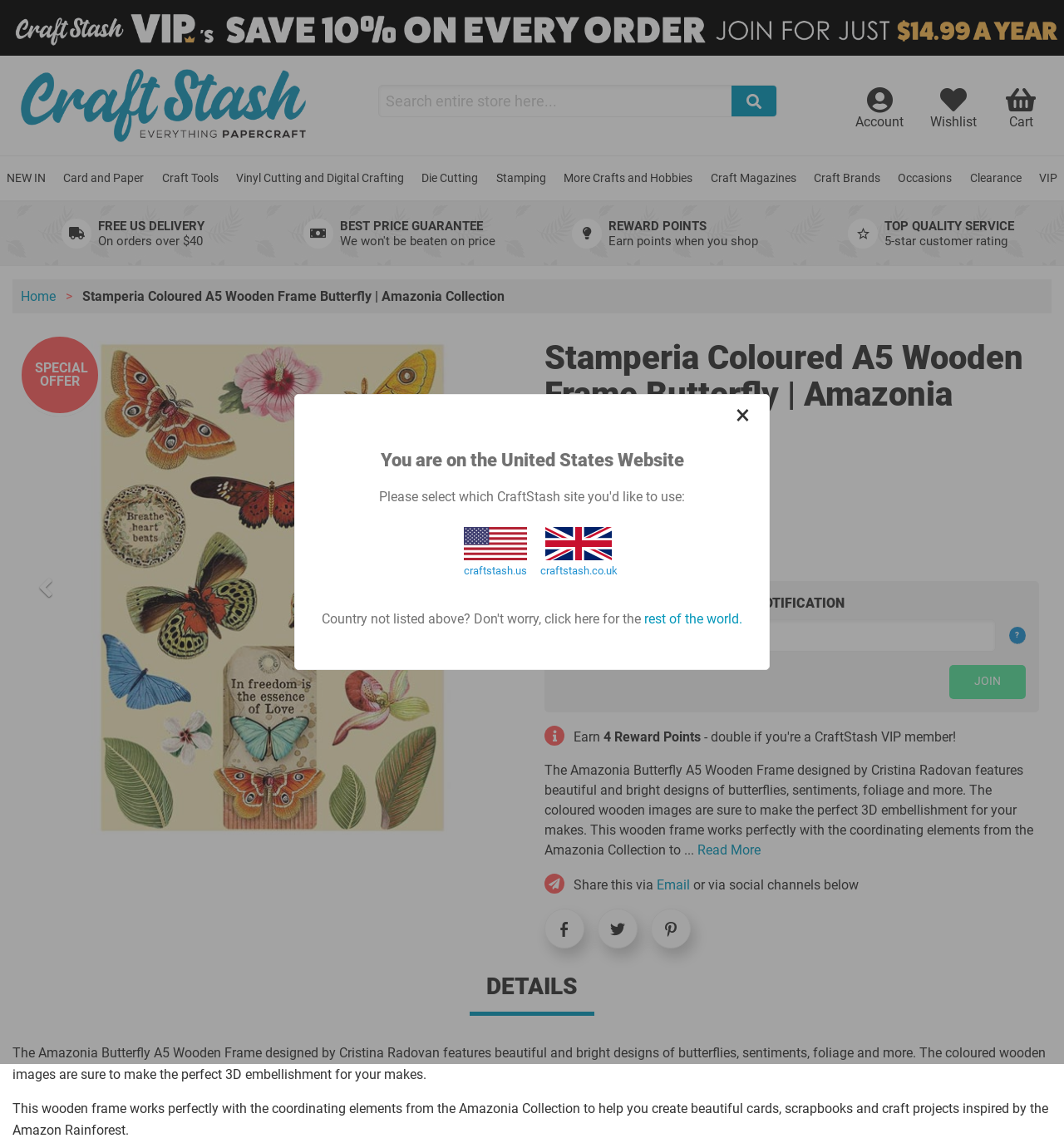Answer the question below in one word or phrase:
What is the purpose of the wooden frame according to the product description?

3D embellishment